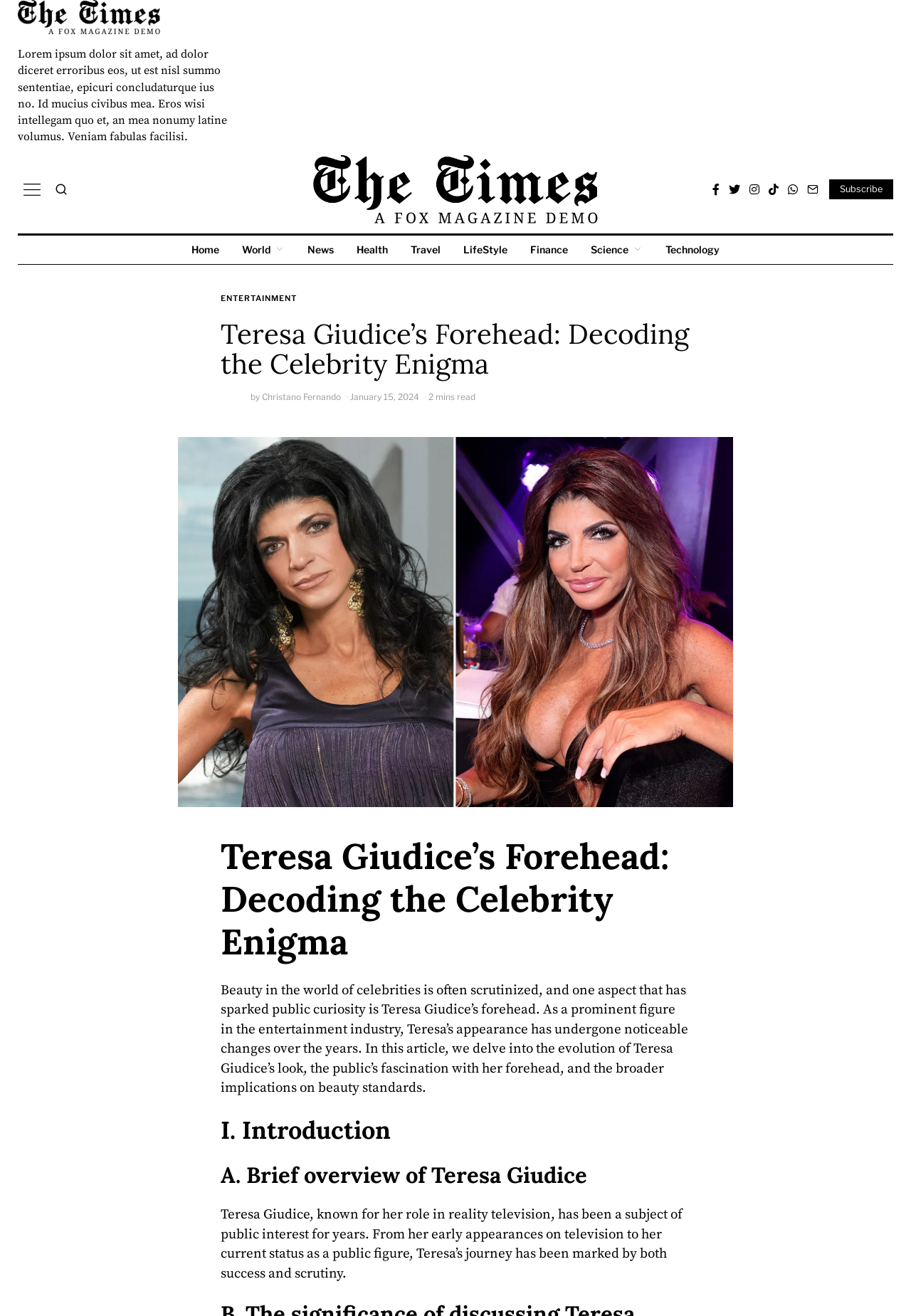Please identify the bounding box coordinates of the clickable area that will fulfill the following instruction: "Go to the Home page". The coordinates should be in the format of four float numbers between 0 and 1, i.e., [left, top, right, bottom].

[0.199, 0.179, 0.252, 0.201]